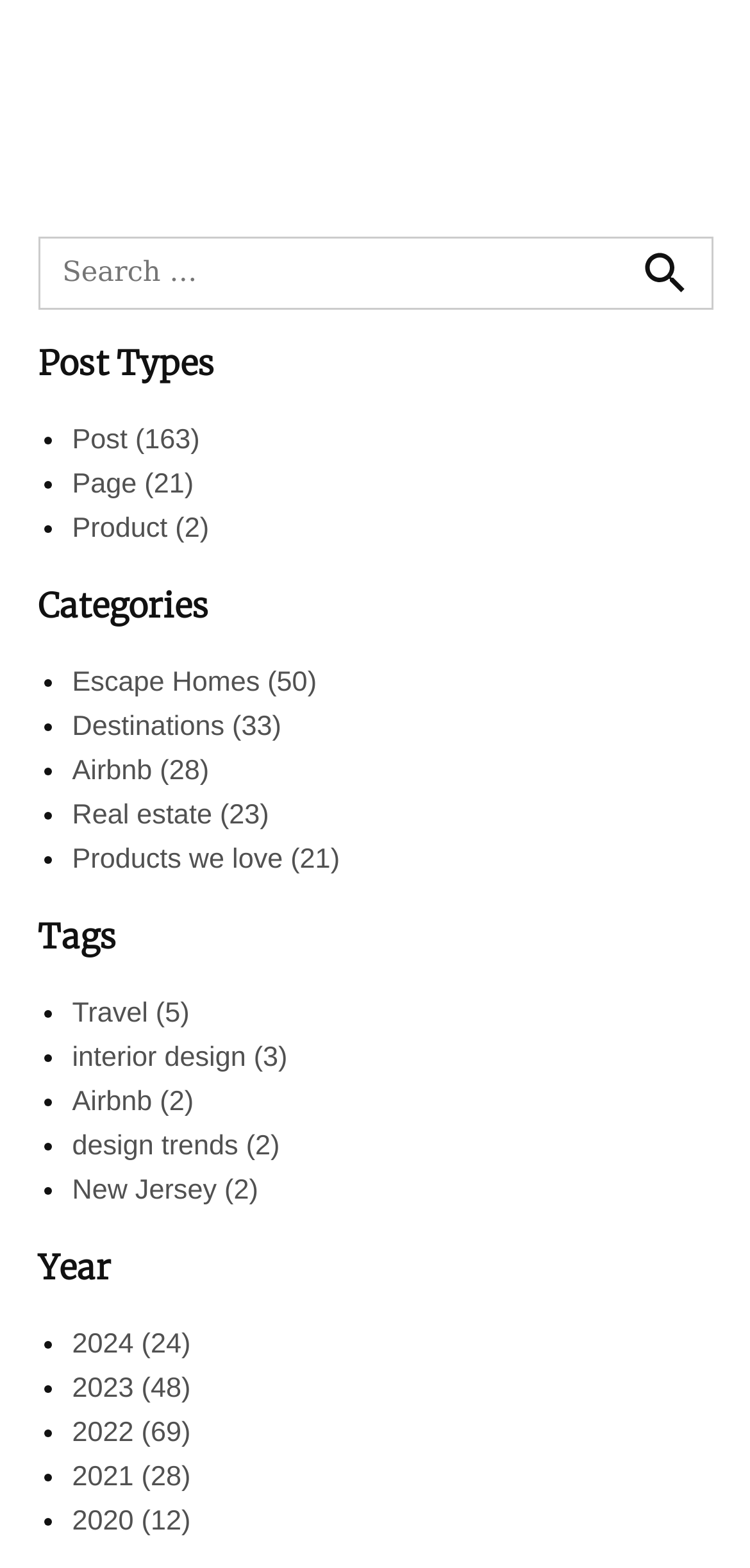Please identify the bounding box coordinates of the element that needs to be clicked to execute the following command: "Click on a tag". Provide the bounding box using four float numbers between 0 and 1, formatted as [left, top, right, bottom].

[0.096, 0.636, 0.253, 0.656]